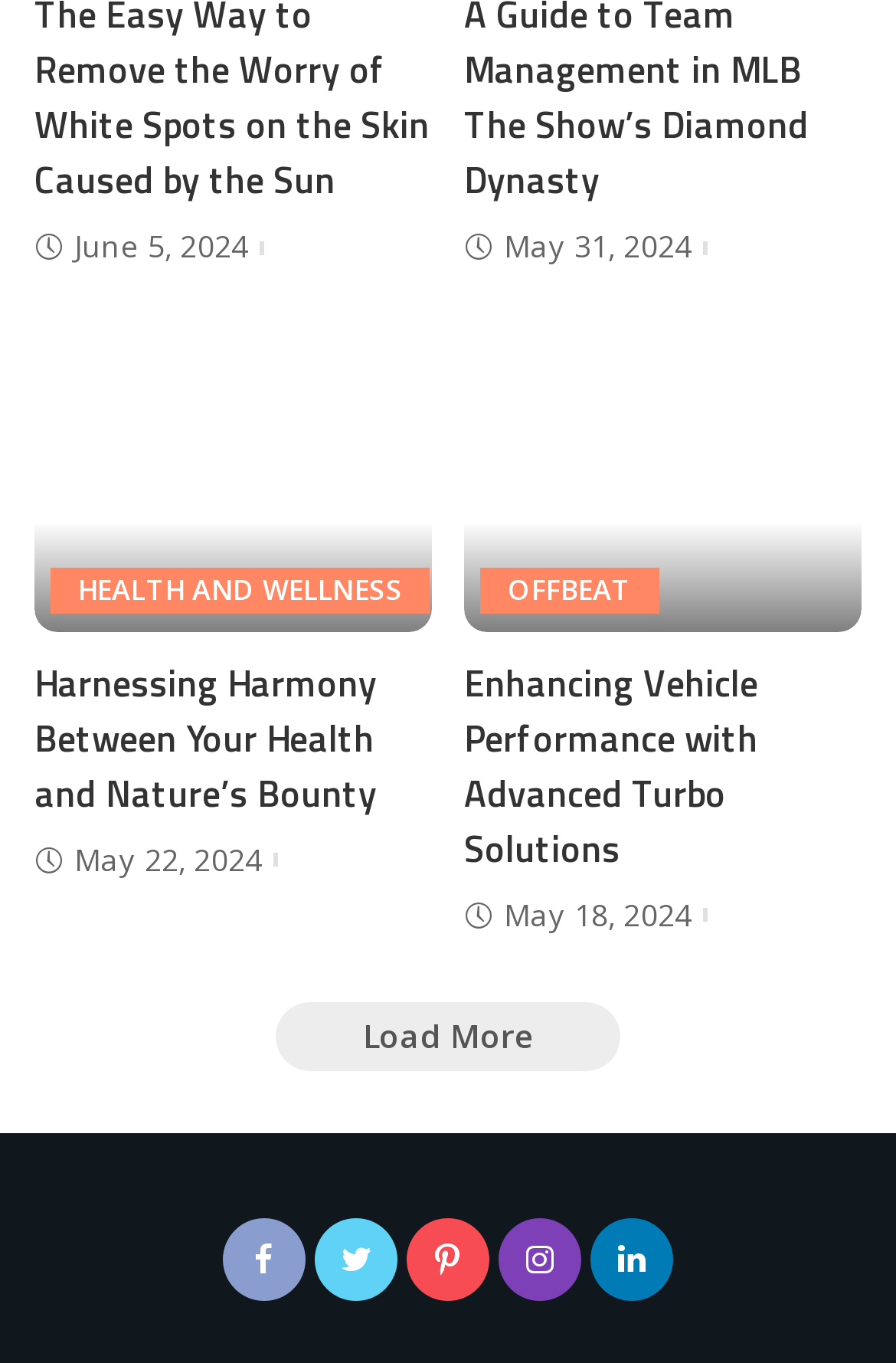Specify the bounding box coordinates of the area to click in order to follow the given instruction: "View article about health and wellness."

[0.056, 0.416, 0.48, 0.45]